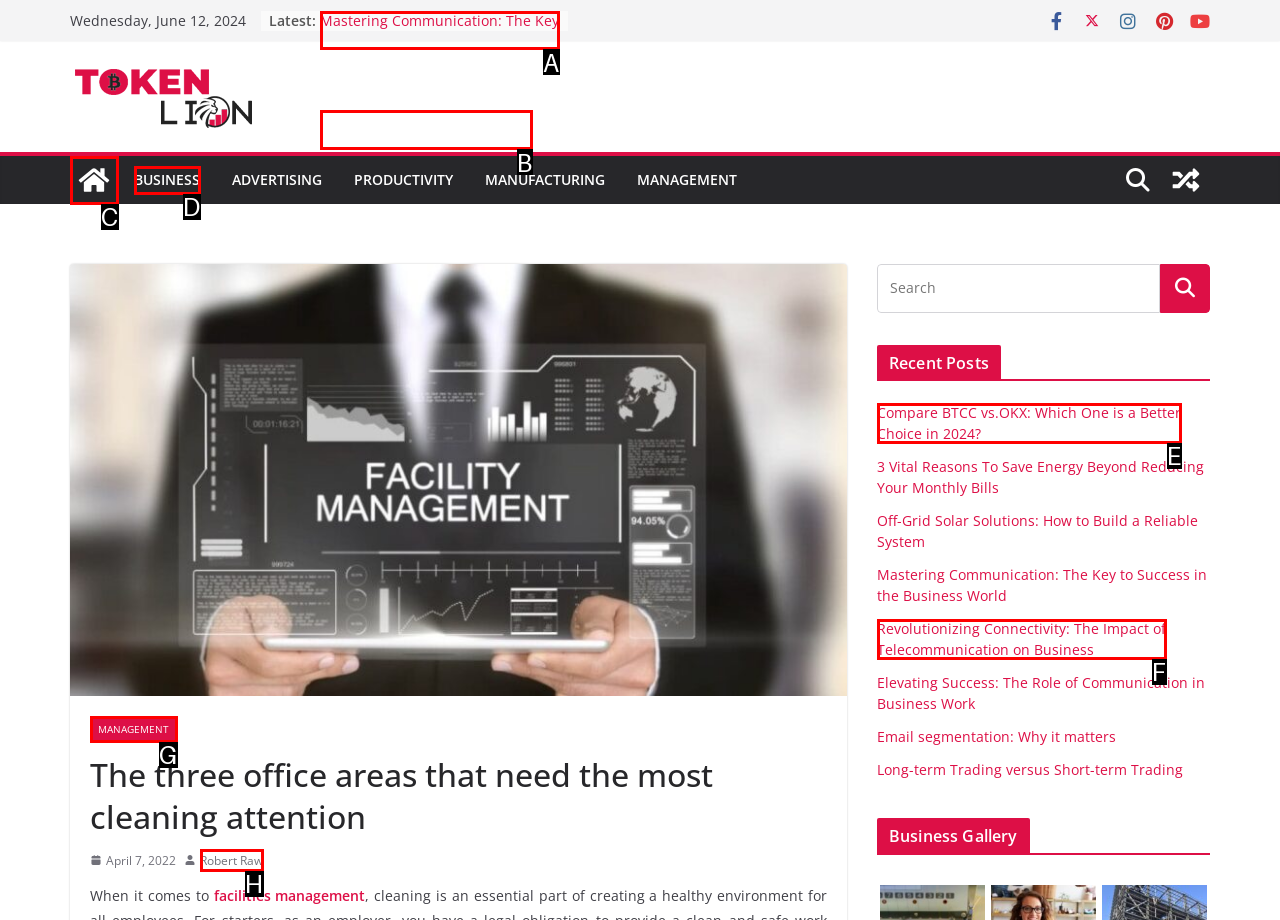Point out which HTML element you should click to fulfill the task: Read the latest post 'Mastering Communication: The Key to Success in the Business World'.
Provide the option's letter from the given choices.

A